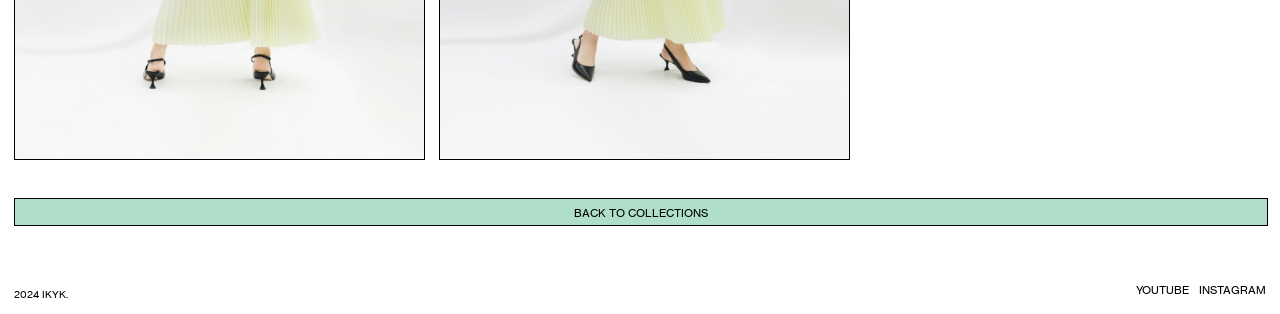Given the element description "INSTAGRAM", identify the bounding box of the corresponding UI element.

[0.937, 0.902, 0.989, 0.956]